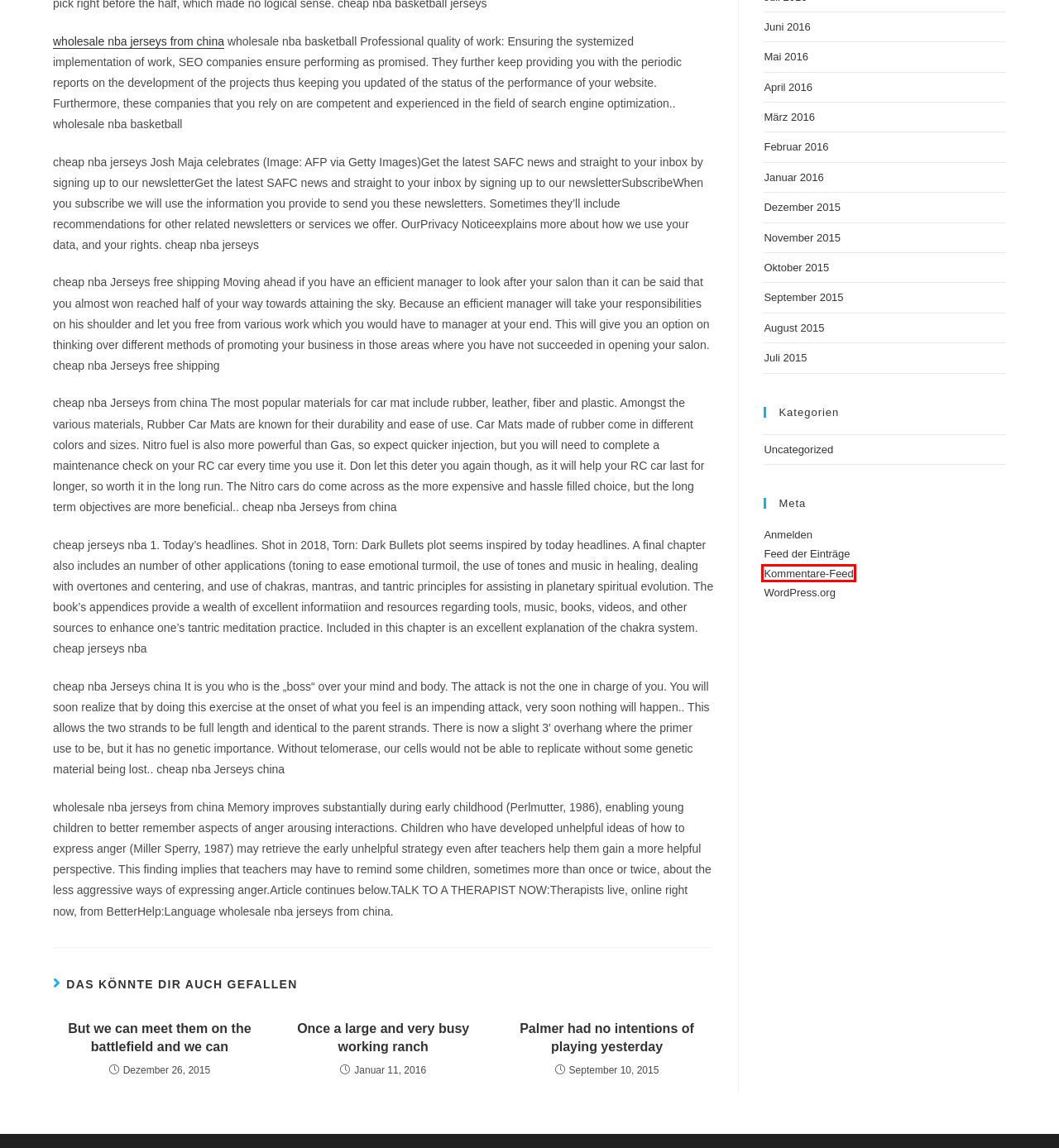Look at the screenshot of a webpage, where a red bounding box highlights an element. Select the best description that matches the new webpage after clicking the highlighted element. Here are the candidates:
A. Juni 2016 – HolzArt
B. Januar 2016 – HolzArt
C. Dezember 2015 – HolzArt
D. Blog-Werkzeug, Publishing-Plattform und CMS – WordPress.org Deutsch
E. November 2015 – HolzArt
F. Kommentare für HolzArt
G. Mai 2016 – HolzArt
H. Juli 2015 – HolzArt

F